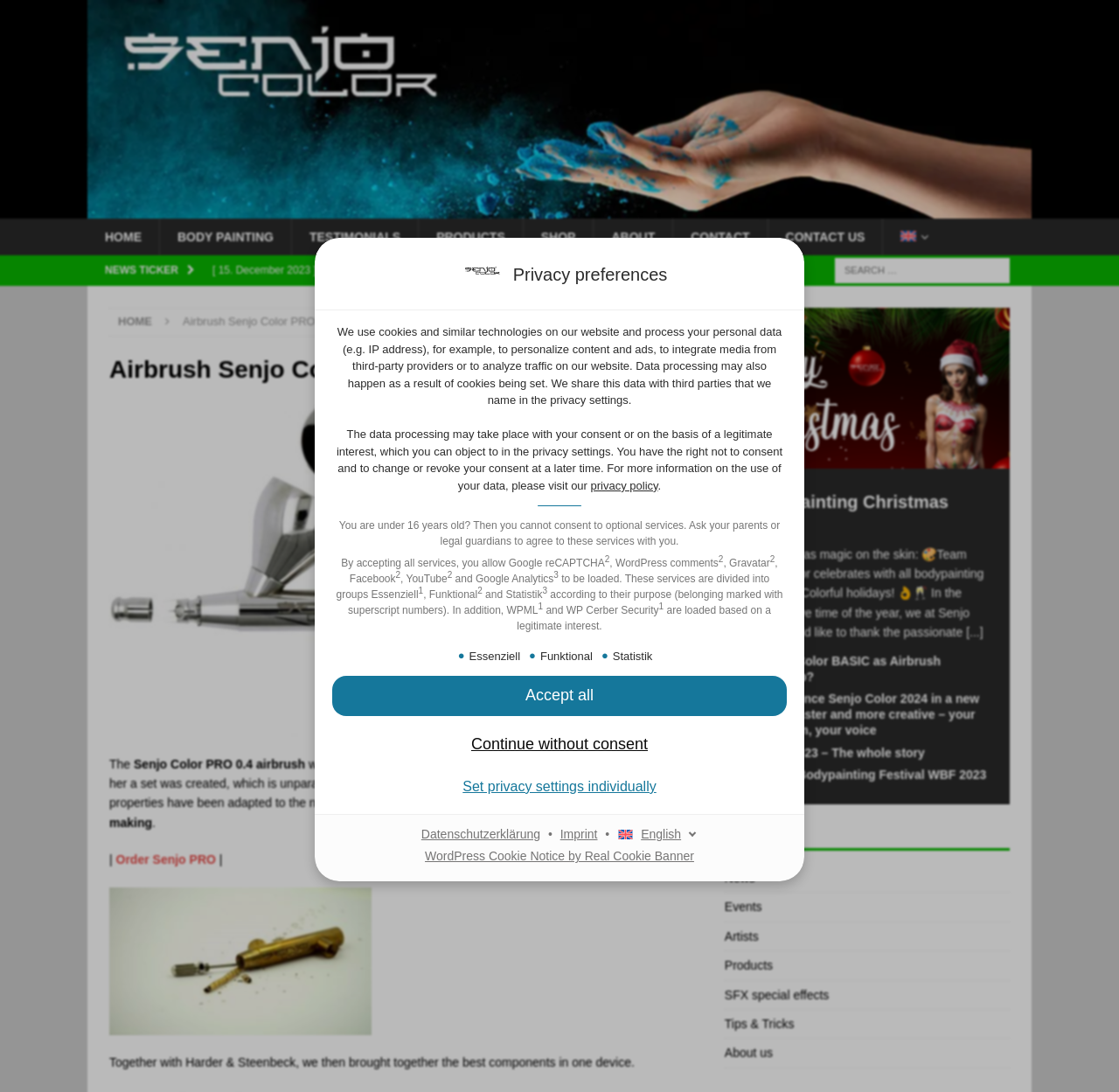Identify the bounding box coordinates for the element that needs to be clicked to fulfill this instruction: "Select the 'English' language option". Provide the coordinates in the format of four float numbers between 0 and 1: [left, top, right, bottom].

[0.552, 0.754, 0.624, 0.775]